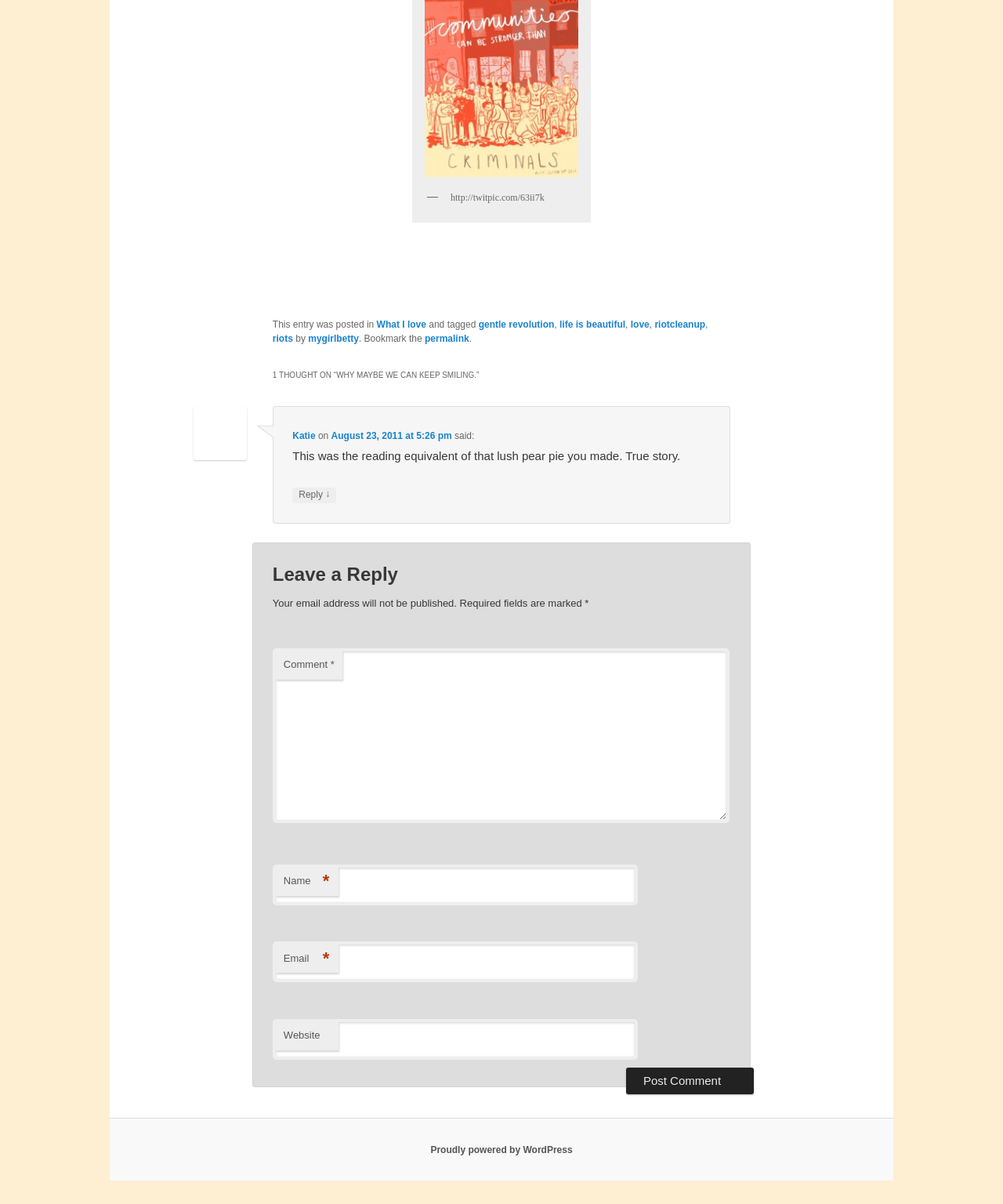Identify the bounding box coordinates for the UI element described as follows: "Proudly powered by WordPress". Ensure the coordinates are four float numbers between 0 and 1, formatted as [left, top, right, bottom].

[0.429, 0.95, 0.571, 0.959]